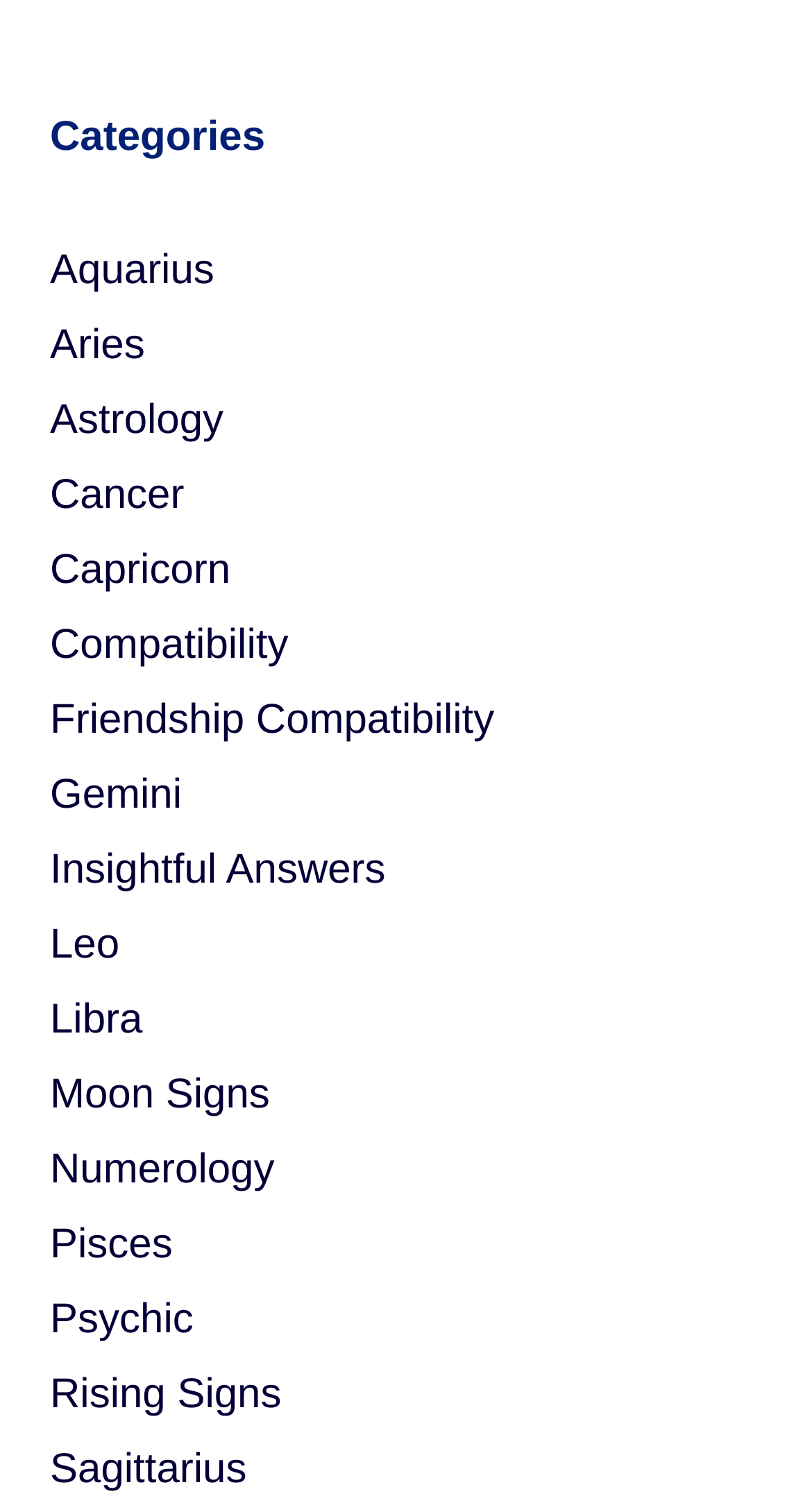What is the first category listed?
Examine the image closely and answer the question with as much detail as possible.

I looked at the first link under the 'Categories' static text, and it is labeled as 'Aquarius'.